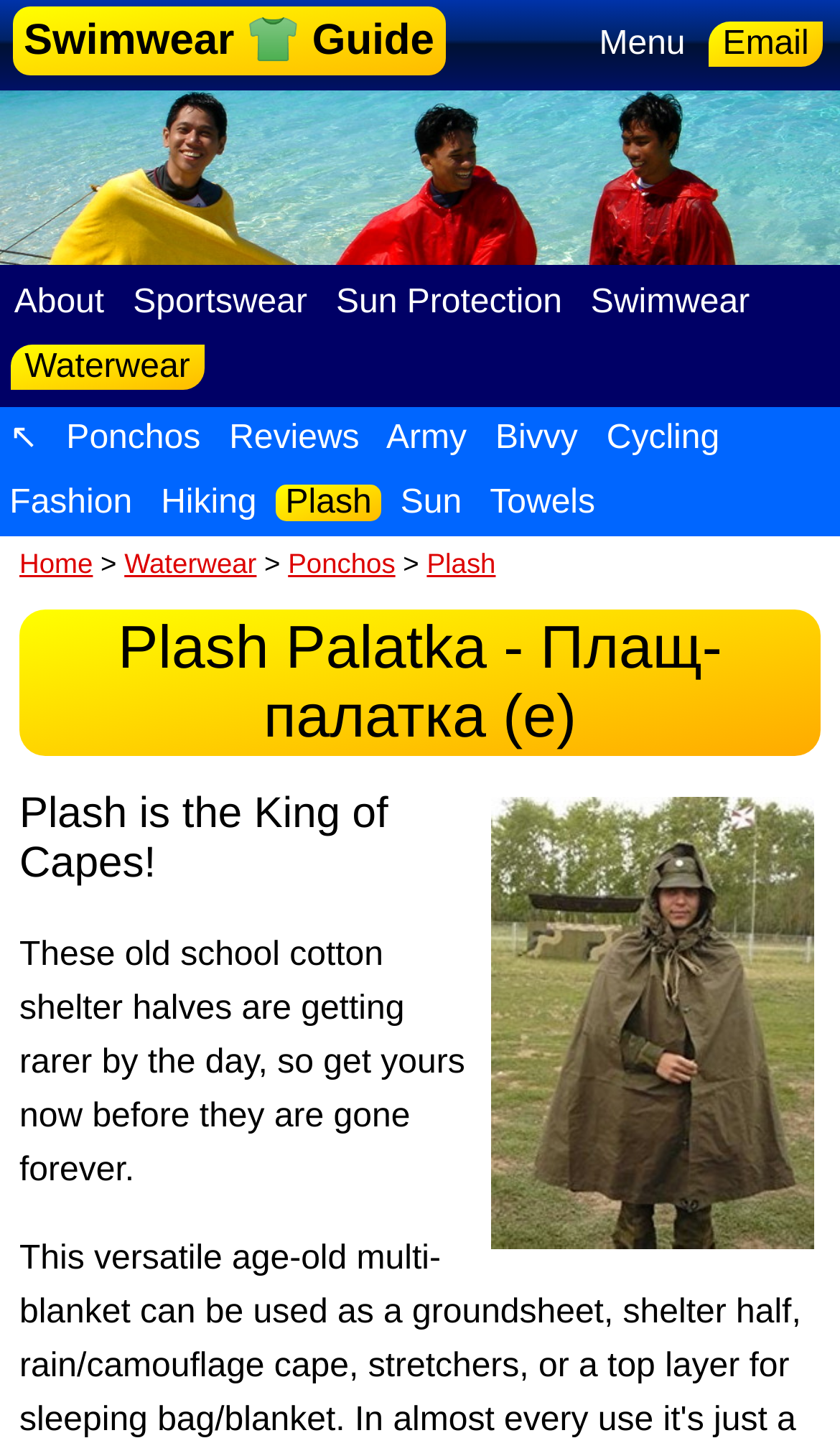From the details in the image, provide a thorough response to the question: What is the purpose of Plash Palatka?

The webpage mentions Plash Palatka as 'Плащ-палатка (e)', which translates to 'Cape-tent (e)'. This suggests that Plash Palatka is a type of shelter, possibly a portable one.